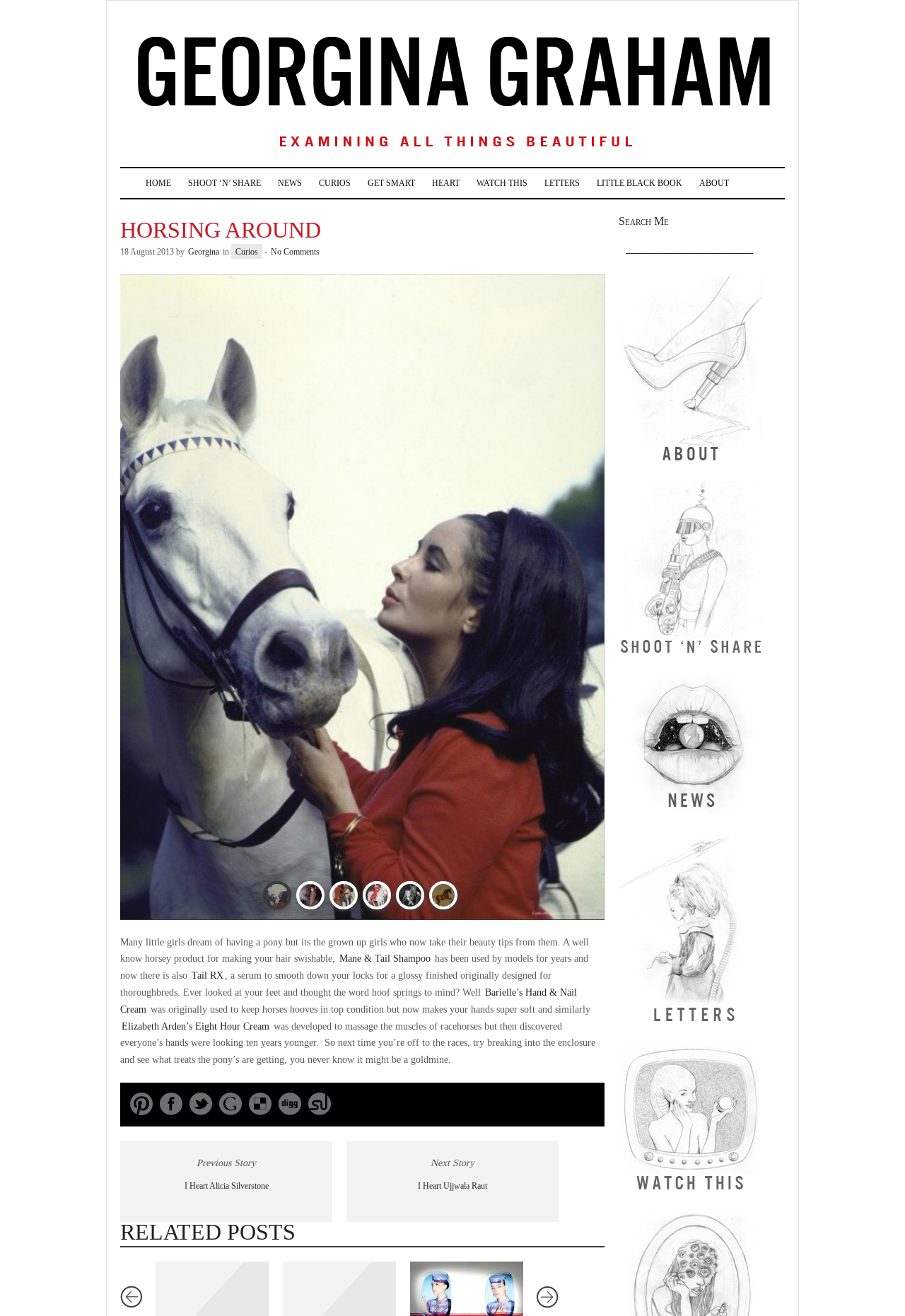How many images are there in the article?
Kindly answer the question with as much detail as you can.

I counted the number of images in the article, which are the image of Georgina Graham, the image of Horsing Around, and 6 small images at the bottom of the article.